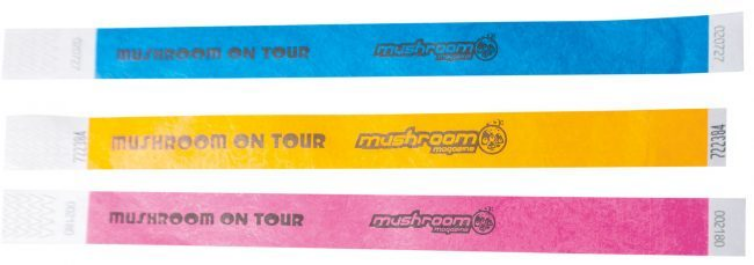Provide a brief response in the form of a single word or phrase:
What is the name of the event featured on the wristbands?

MUSHROOM ON TOUR